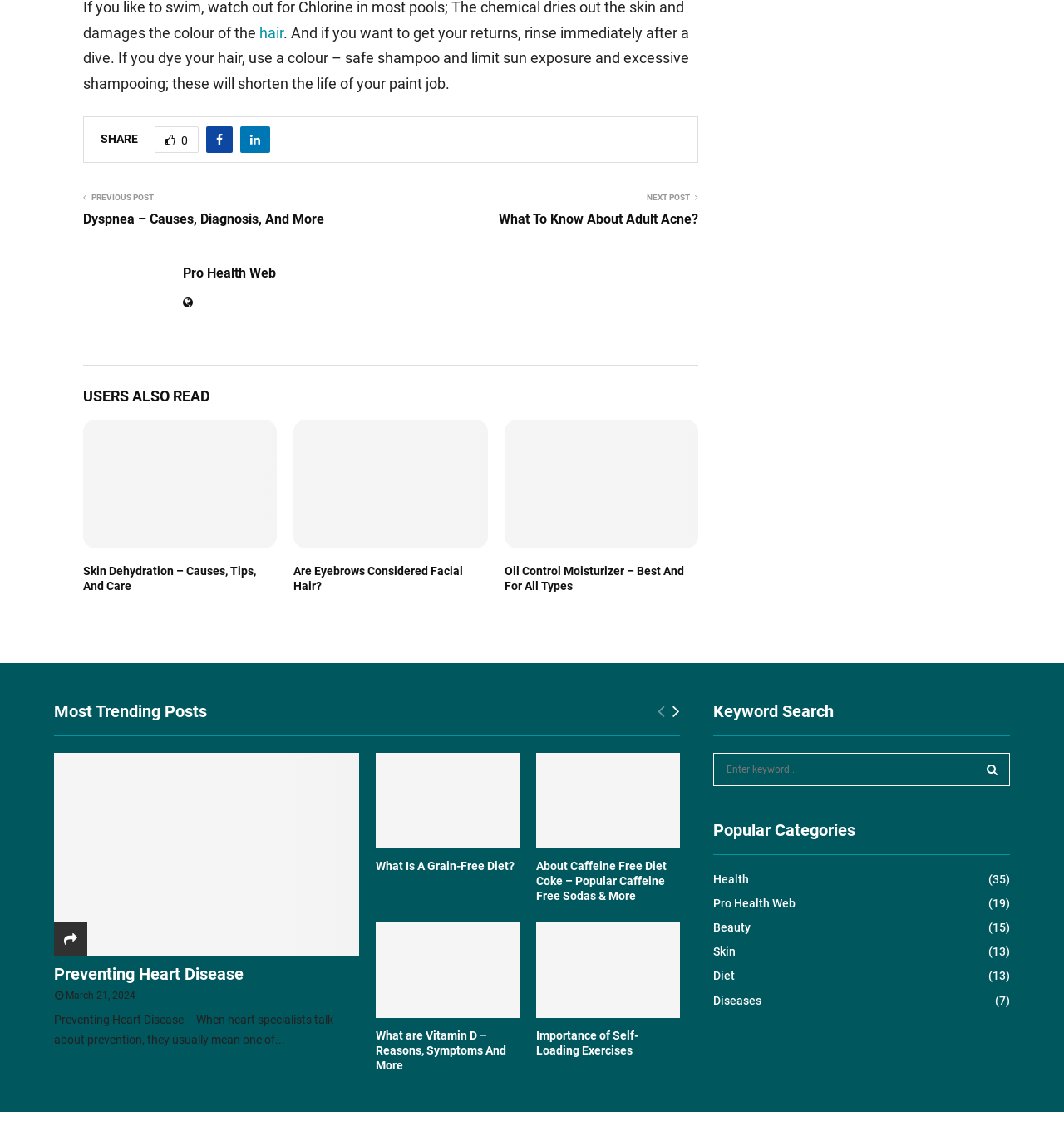Please indicate the bounding box coordinates for the clickable area to complete the following task: "Search for a keyword". The coordinates should be specified as four float numbers between 0 and 1, i.e., [left, top, right, bottom].

[0.671, 0.671, 0.949, 0.701]